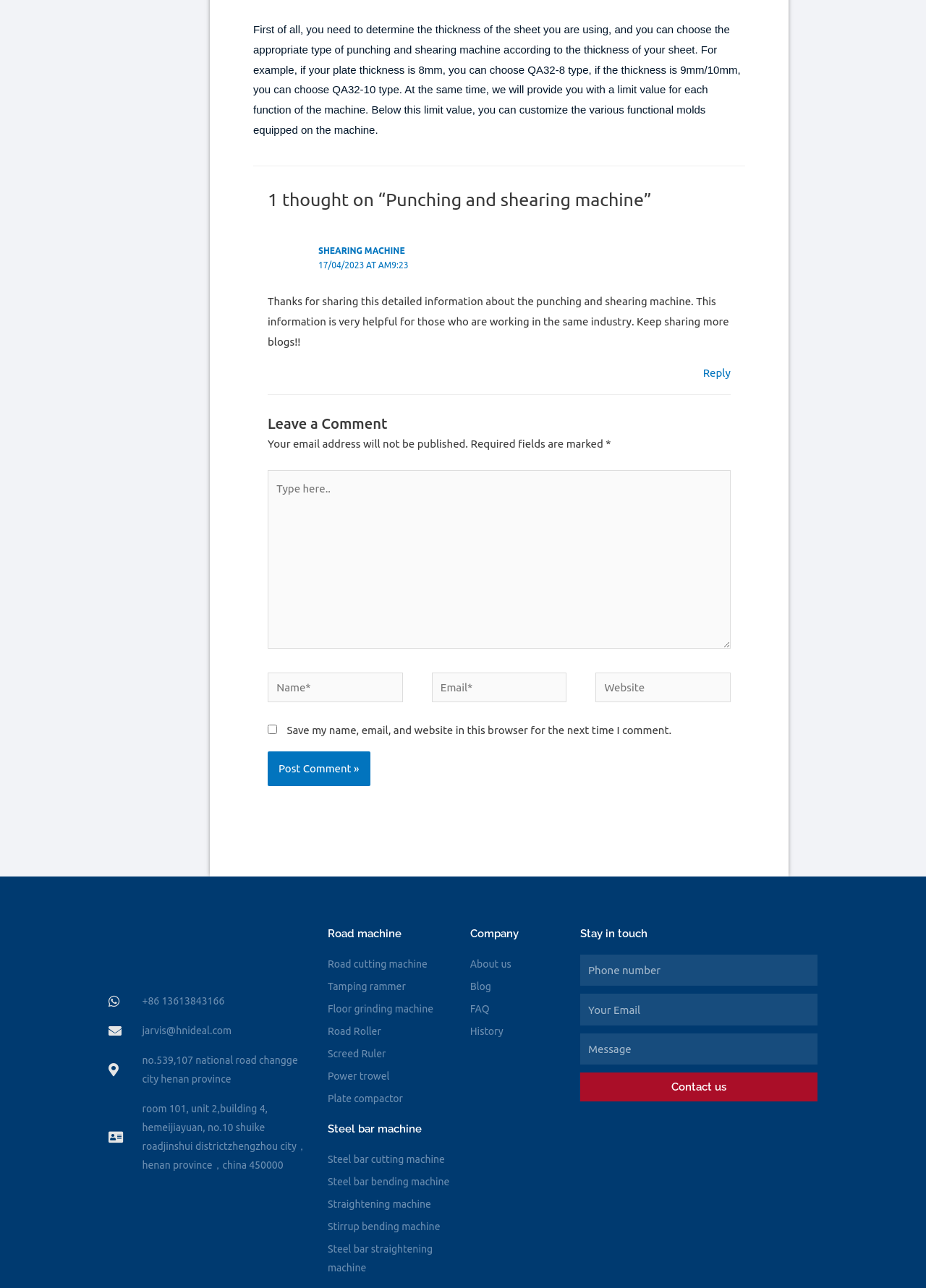Determine the bounding box coordinates of the region I should click to achieve the following instruction: "Contact us". Ensure the bounding box coordinates are four float numbers between 0 and 1, i.e., [left, top, right, bottom].

[0.626, 0.833, 0.883, 0.855]